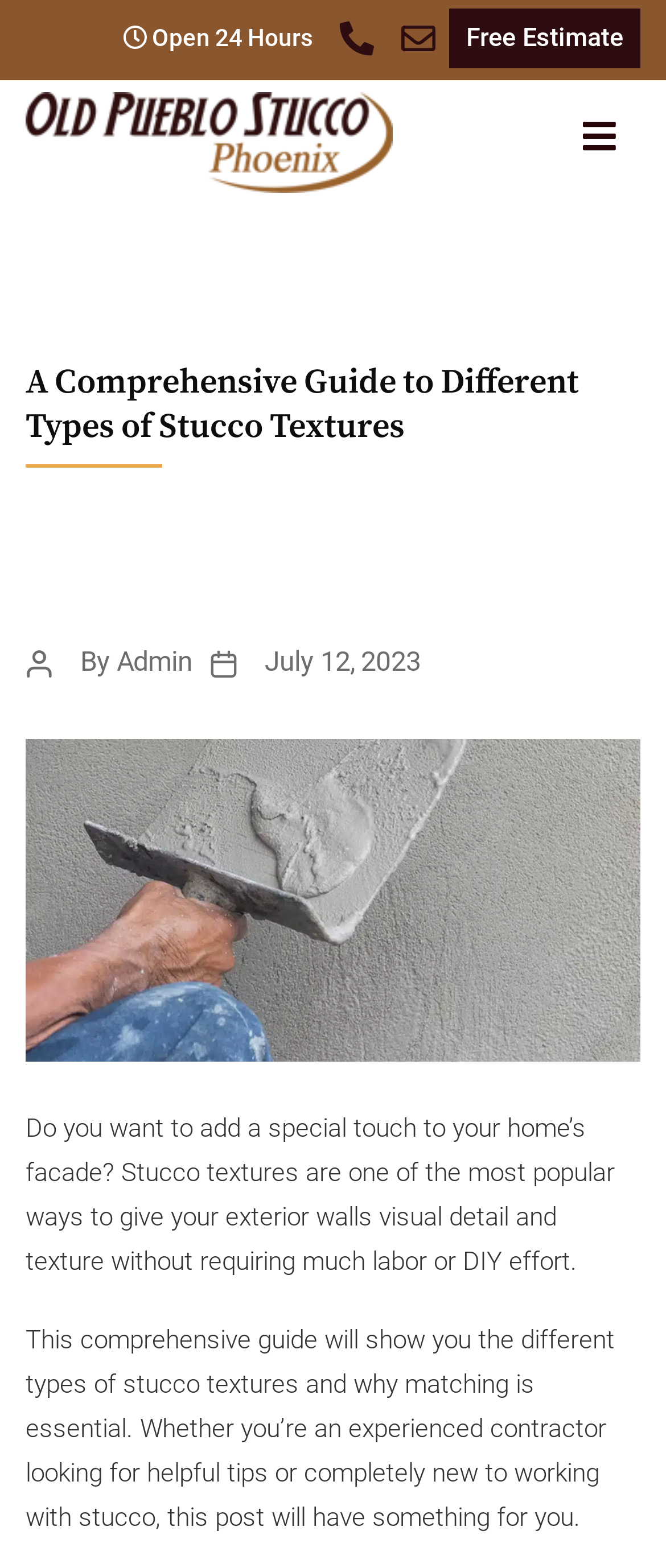Provide an in-depth caption for the webpage.

The webpage is a comprehensive guide to different types of stucco textures, with a focus on adding a special touch to a home's facade. At the top left of the page, there is a logo of "Old Pueblo Stucco Phoenix" accompanied by a few links, including "Open 24 Hours", some icons, and a "Free Estimate" button. 

To the right of the logo, there is a menu button with a hamburger icon. When expanded, the menu displays a header with a title "A Comprehensive Guide to Different Types of Stucco Textures" and several links, including "Home" and "Blog". Below the title, there is a byline with the author's name "Admin" and the publication date "July 12, 2023".

Below the menu, there is a large image that spans the width of the page, likely an illustration of stucco textures. 

The main content of the page starts below the image, with a brief introduction to stucco textures and their benefits. The text explains that stucco textures can add visual detail and texture to exterior walls without requiring much labor or DIY effort. 

The page then continues with a comprehensive guide to different types of stucco textures, with the purpose of showing readers why matching is essential. The guide is intended for both experienced contractors and those new to working with stucco.